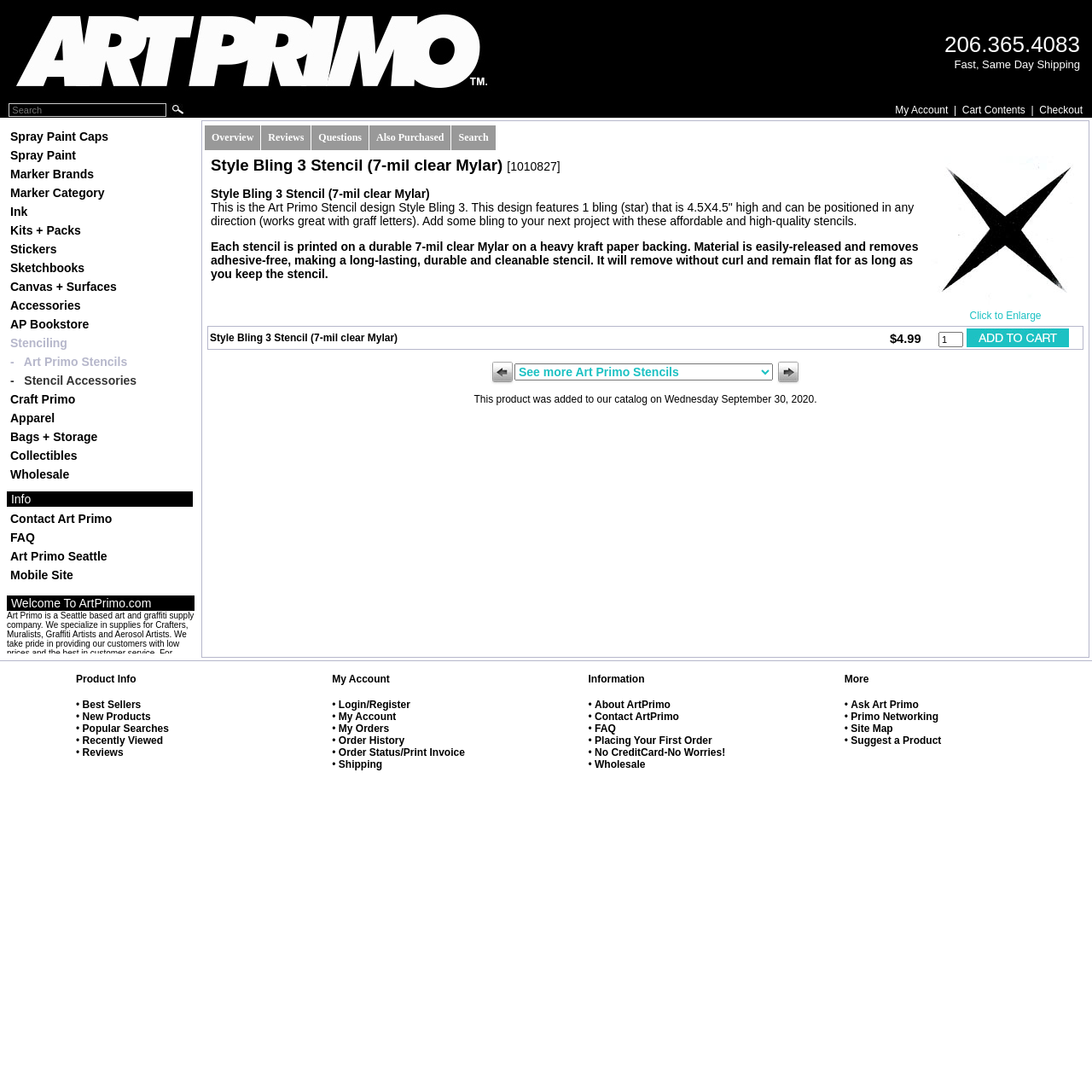Please specify the bounding box coordinates of the area that should be clicked to accomplish the following instruction: "checkout". The coordinates should consist of four float numbers between 0 and 1, i.e., [left, top, right, bottom].

[0.952, 0.095, 0.991, 0.106]